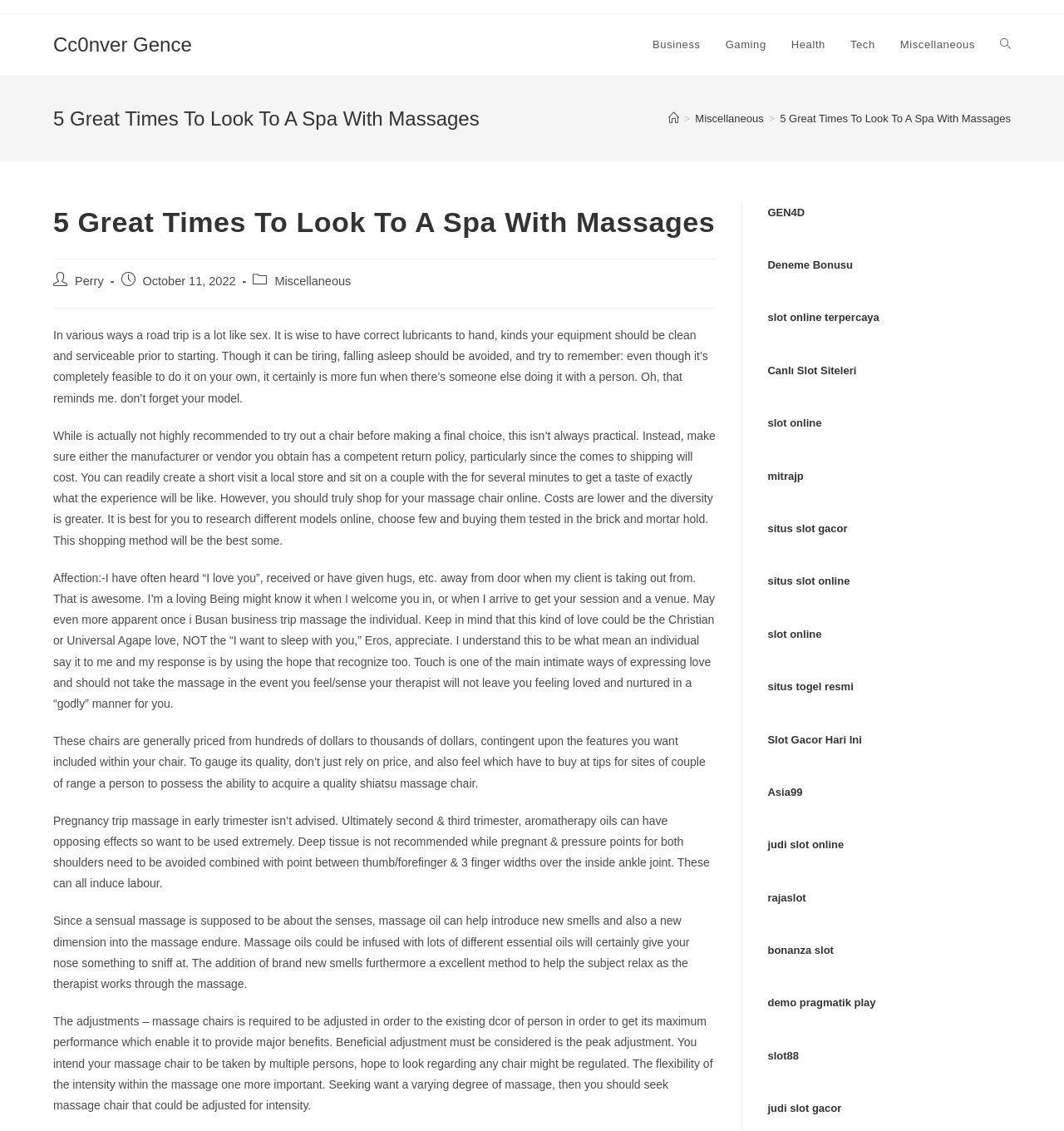Locate the bounding box coordinates of the clickable element to fulfill the following instruction: "Click on the 'Perry' link". Provide the coordinates as four float numbers between 0 and 1 in the format [left, top, right, bottom].

[0.07, 0.243, 0.097, 0.255]